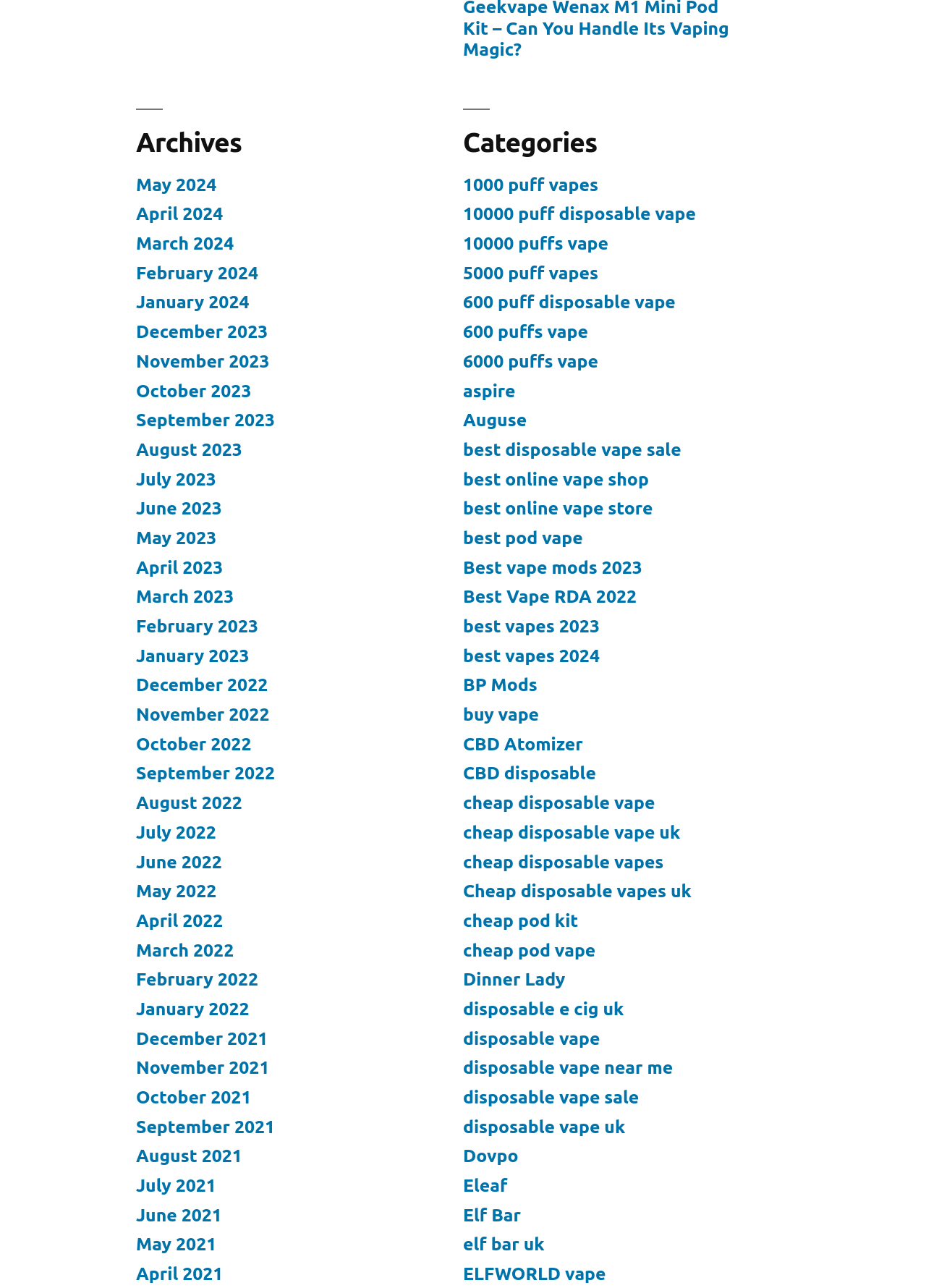Please determine the bounding box coordinates of the section I need to click to accomplish this instruction: "Check out August 2022 archives".

[0.147, 0.615, 0.262, 0.631]